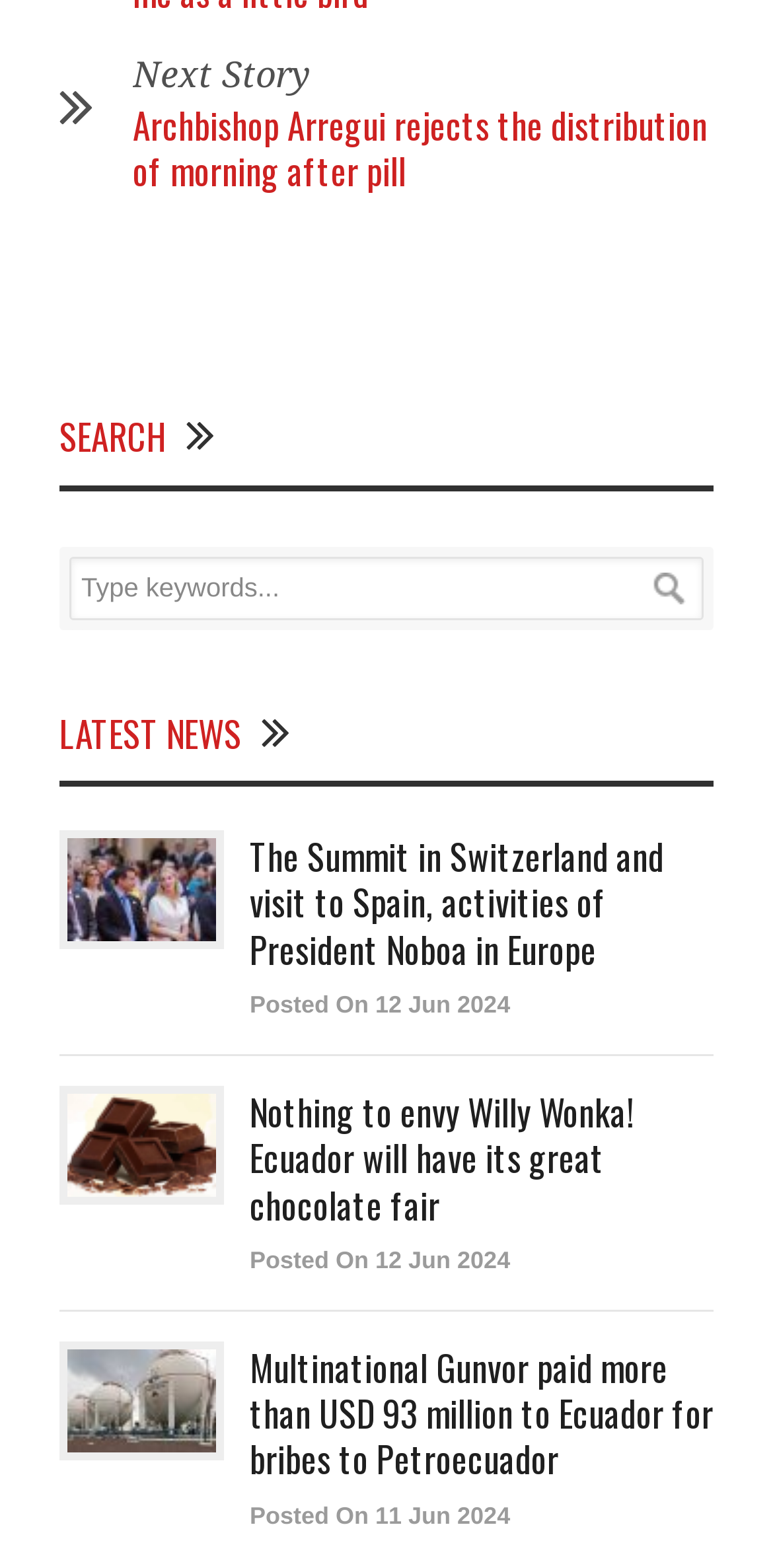Determine the bounding box for the HTML element described here: "Posted On 11 Jun 2024". The coordinates should be given as [left, top, right, bottom] with each number being a float between 0 and 1.

[0.323, 0.958, 0.66, 0.975]